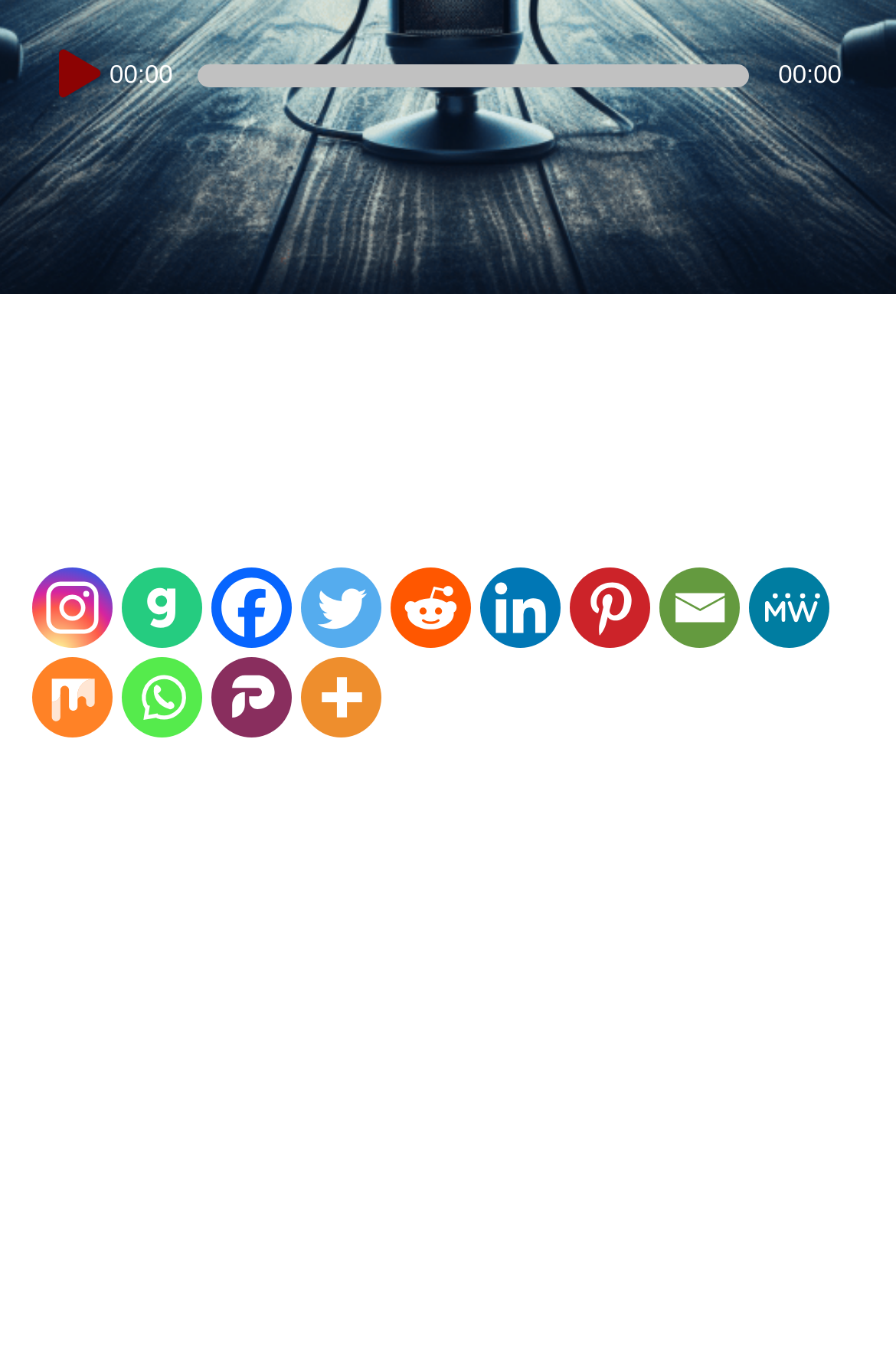Using the format (top-left x, top-left y, bottom-right x, bottom-right y), provide the bounding box coordinates for the described UI element. All values should be floating point numbers between 0 and 1: title="More"

[0.335, 0.48, 0.425, 0.539]